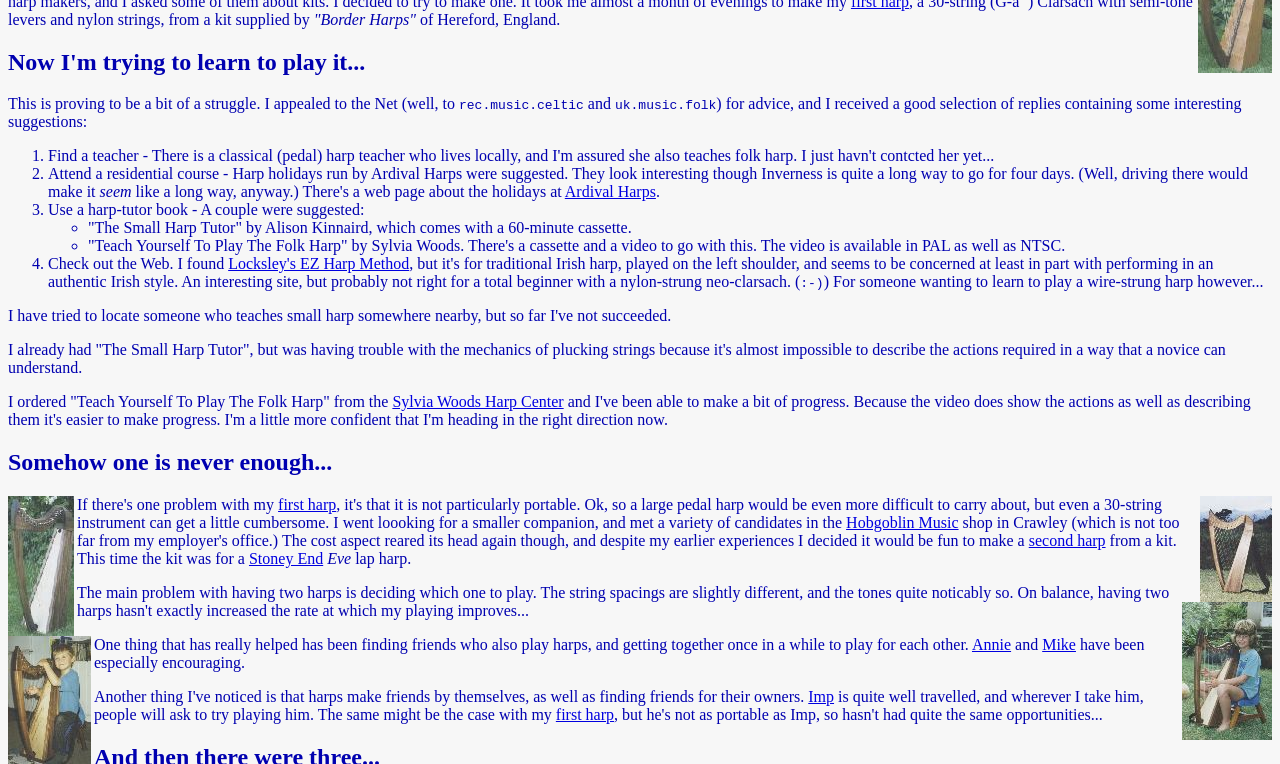Using the provided description: "parent_node: Products search aria-label="Search"", find the bounding box coordinates of the corresponding UI element. The output should be four float numbers between 0 and 1, in the format [left, top, right, bottom].

None